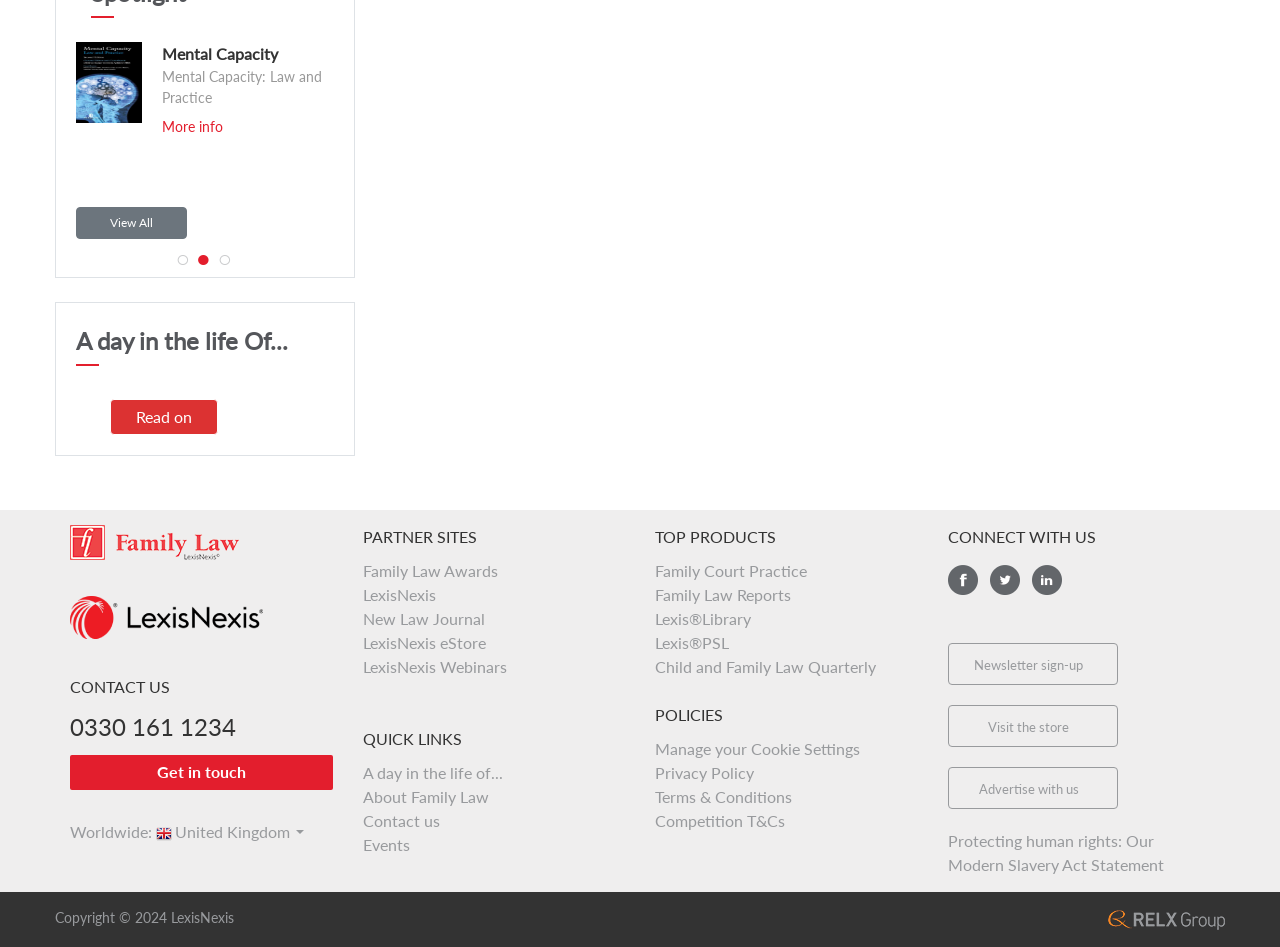Identify and provide the bounding box coordinates of the UI element described: "Lexis®PSL". The coordinates should be formatted as [left, top, right, bottom], with each number being a float between 0 and 1.

[0.512, 0.669, 0.57, 0.689]